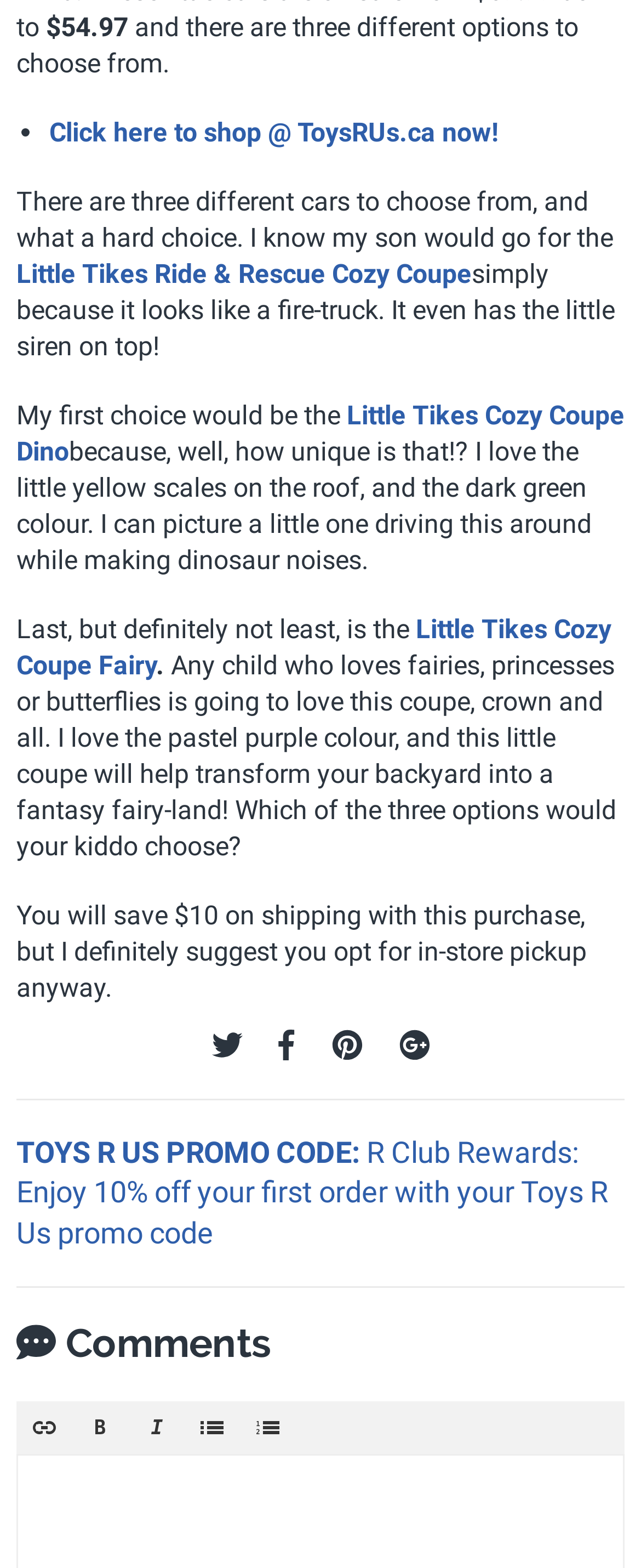What social media platforms are available?
Please answer the question as detailed as possible based on the image.

The webpage has links to four social media platforms, which are Twitter, Facebook, Pinterest, and Google+, allowing users to share content or connect with the website on these platforms.